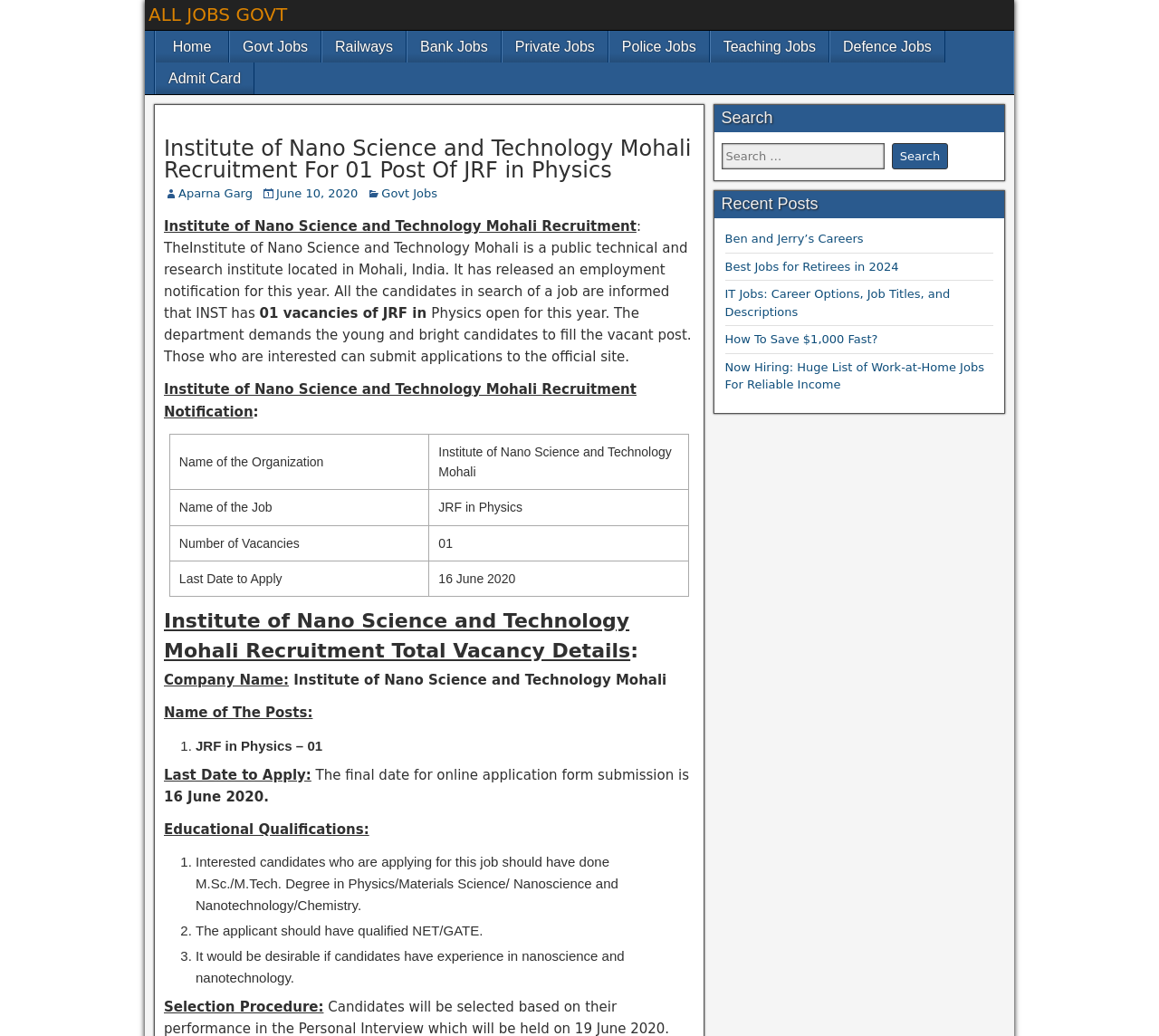Locate the bounding box coordinates of the segment that needs to be clicked to meet this instruction: "Check the 'Recent Posts'".

[0.616, 0.185, 0.866, 0.211]